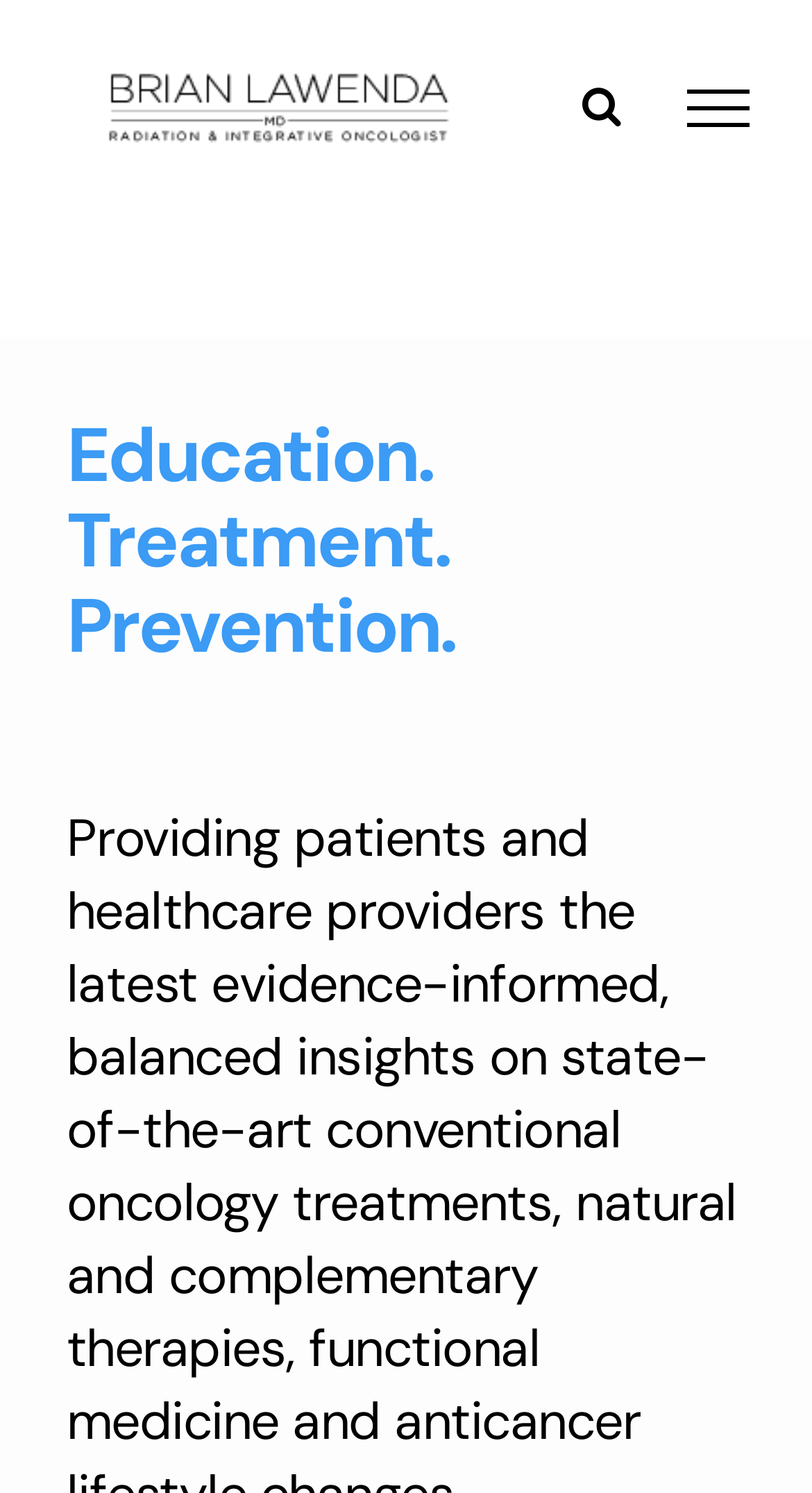Please determine the bounding box of the UI element that matches this description: Home. The coordinates should be given as (top-left x, top-left y, bottom-right x, bottom-right y), with all values between 0 and 1.

None